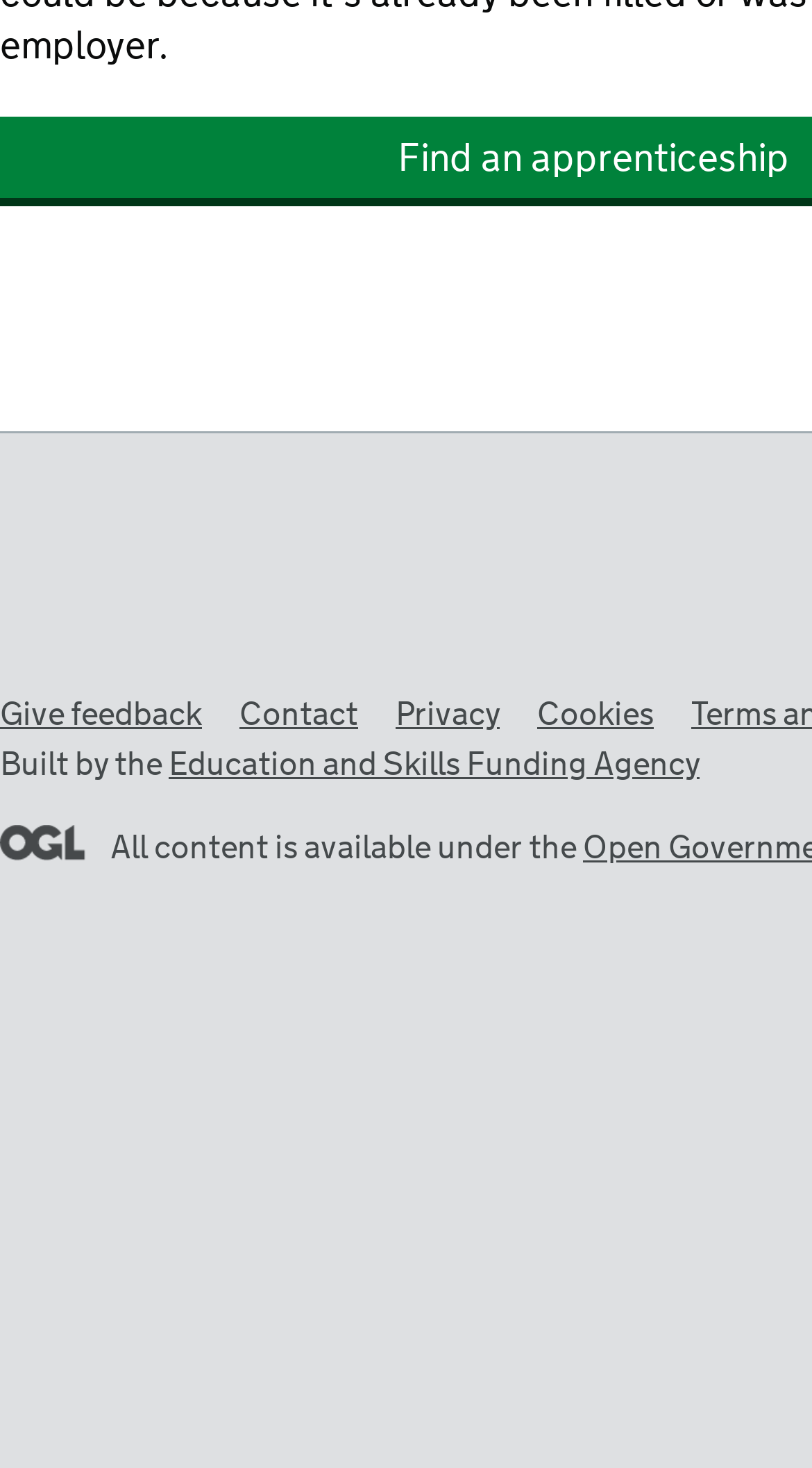Provide the bounding box coordinates of the HTML element this sentence describes: "Open Government Licence". The bounding box coordinates consist of four float numbers between 0 and 1, i.e., [left, top, right, bottom].

[0.0, 0.562, 0.105, 0.586]